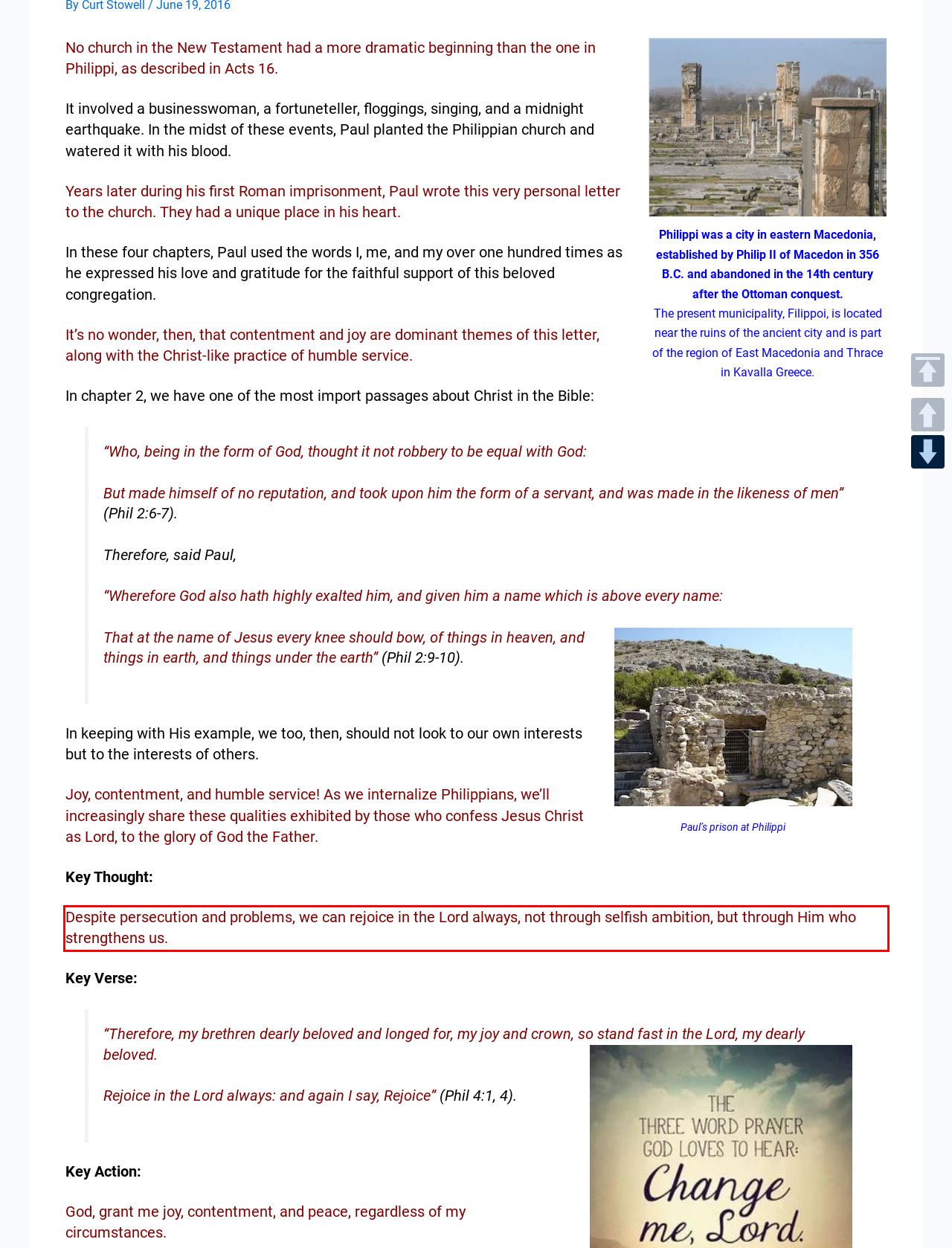Examine the screenshot of the webpage, locate the red bounding box, and perform OCR to extract the text contained within it.

Despite persecution and problems, we can rejoice in the Lord always, not through selfish ambition, but through Him who strengthens us.